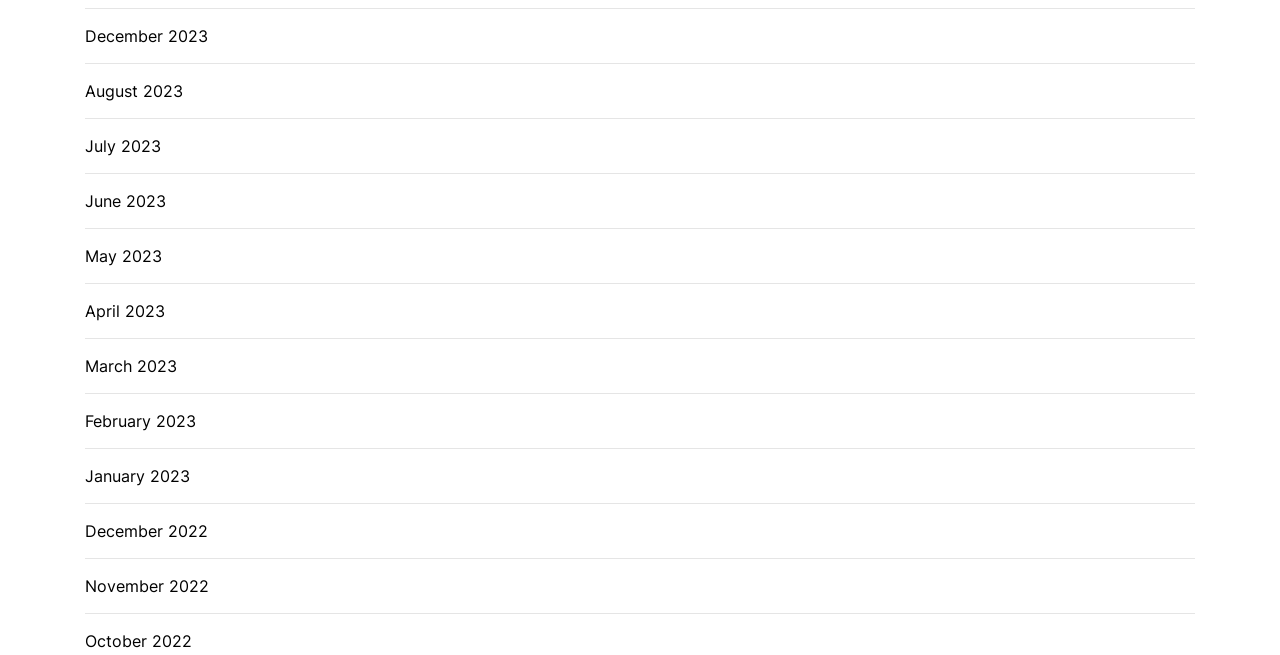Identify the bounding box coordinates for the element you need to click to achieve the following task: "Click on the 'Home' link". Provide the bounding box coordinates as four float numbers between 0 and 1, in the form [left, top, right, bottom].

None